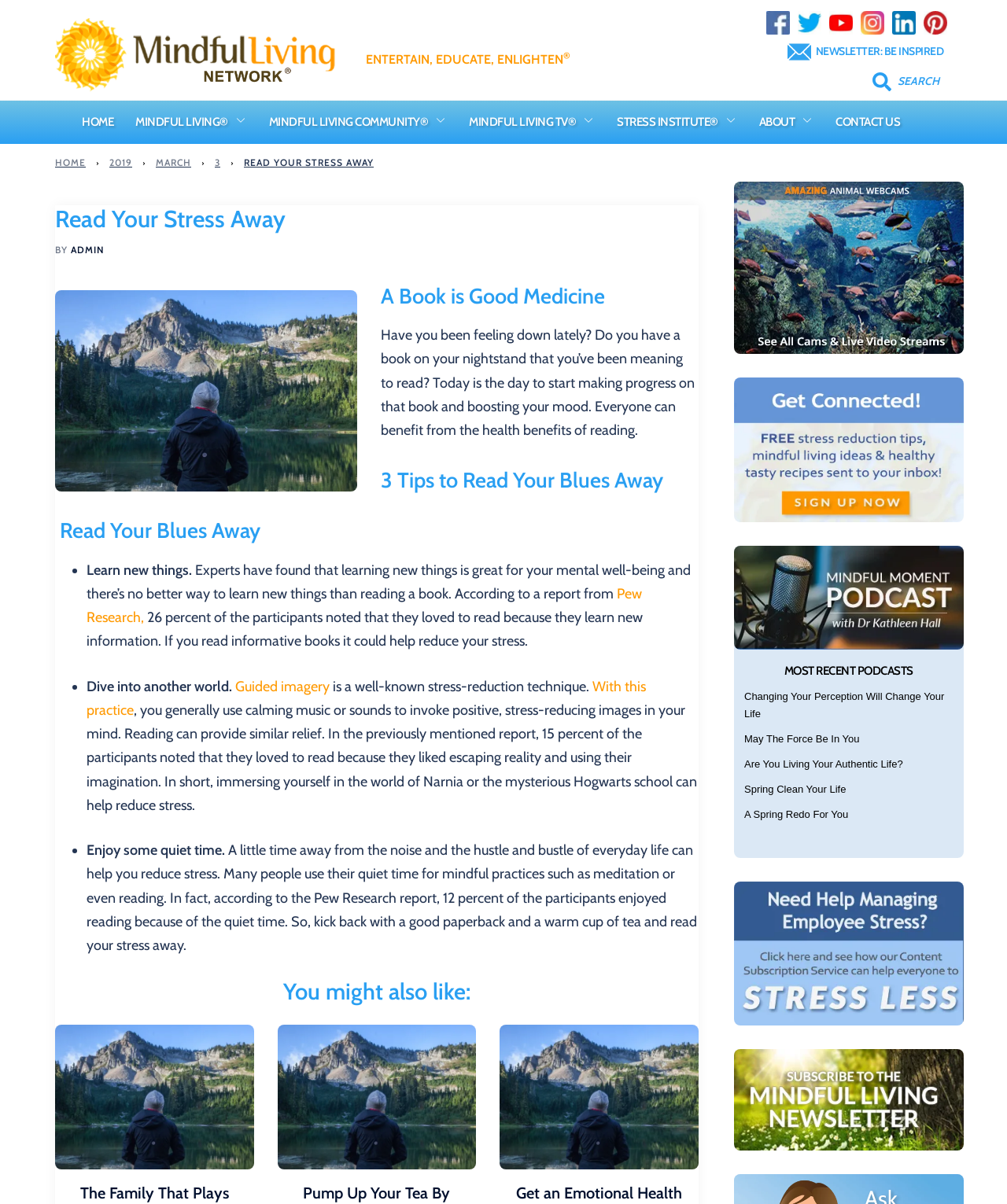Pinpoint the bounding box coordinates of the element to be clicked to execute the instruction: "Explore the 'MINDFUL LIVING COMMUNITY'".

[0.267, 0.093, 0.425, 0.11]